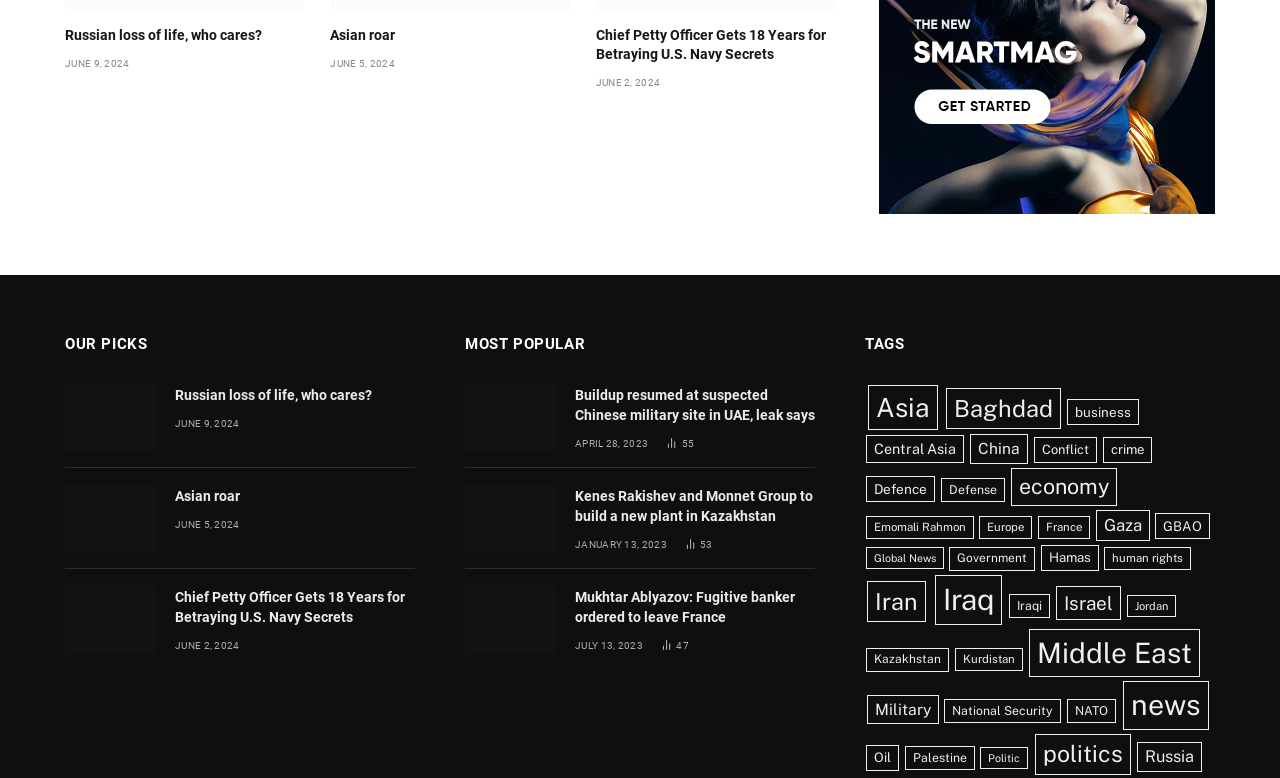How many article views does 'Mukhtar Ablyazov: Fugitive banker ordered to leave France' have?
Respond to the question with a single word or phrase according to the image.

47